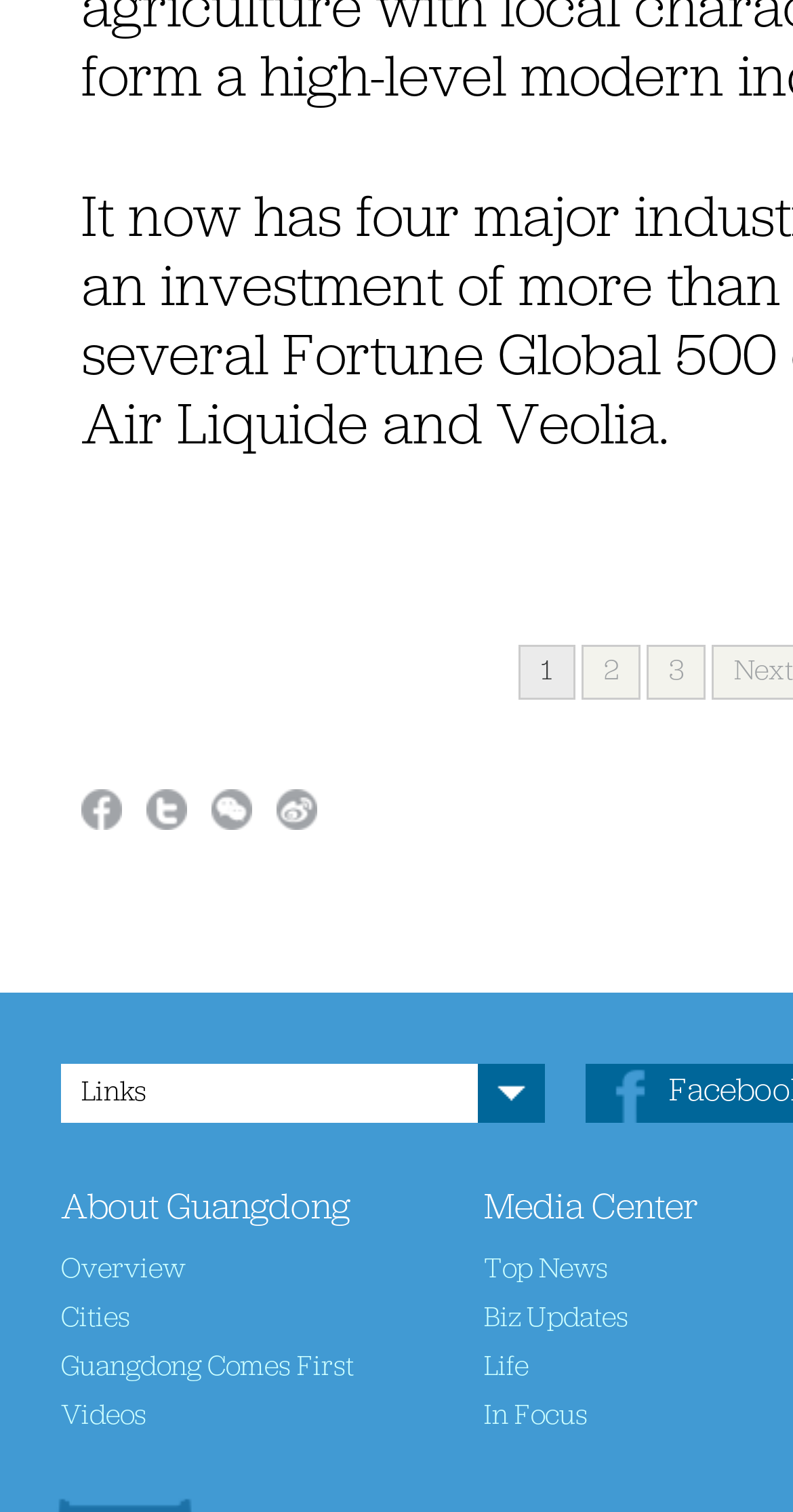What is the last link in the second column?
Please interpret the details in the image and answer the question thoroughly.

I looked at the second column of the 'Links' section and found that the last link is 'Biz Updates', which is located at the bottom of the column.